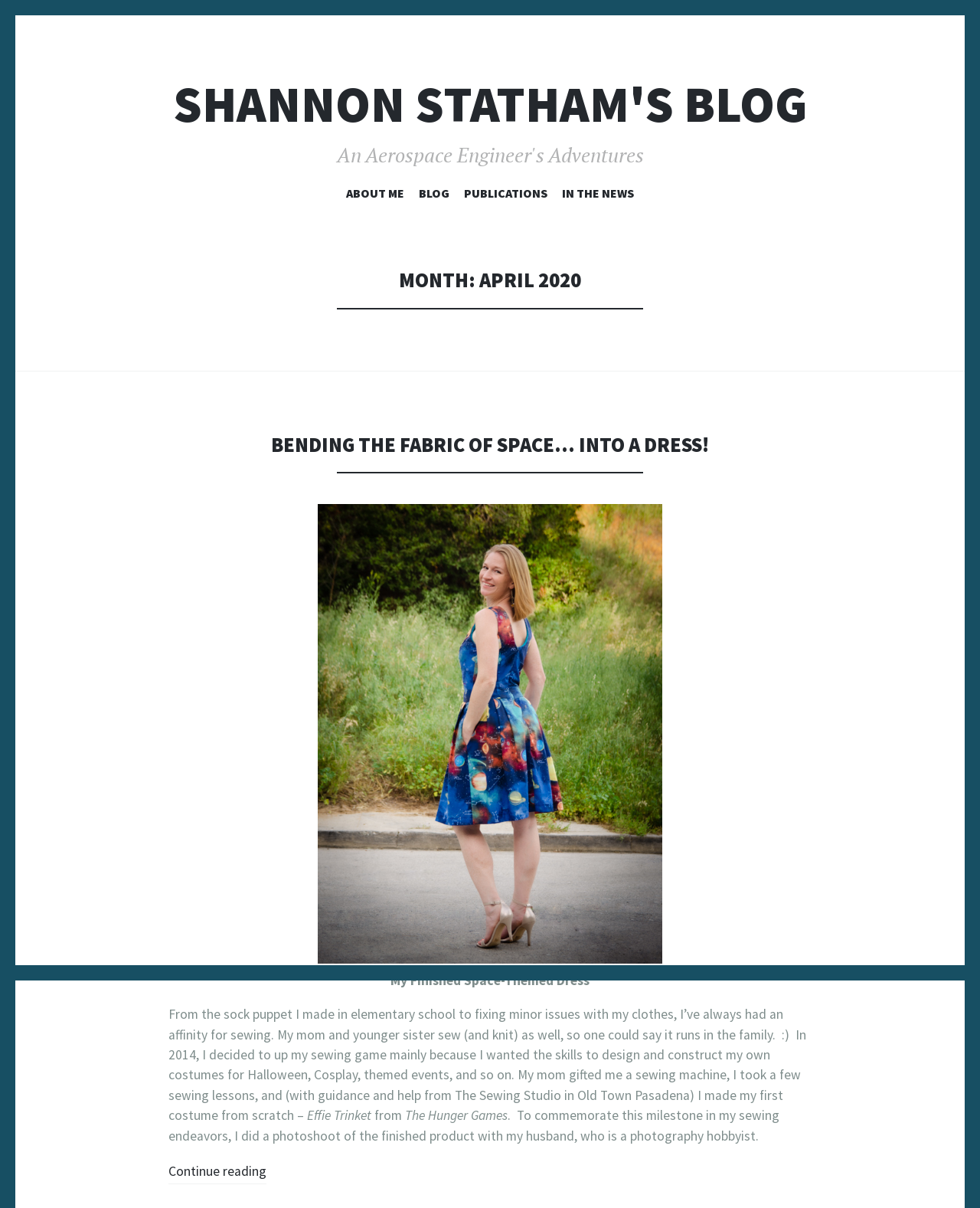Answer succinctly with a single word or phrase:
What is the purpose of the photoshoot mentioned in the blog post?

To commemorate a milestone in sewing endeavors